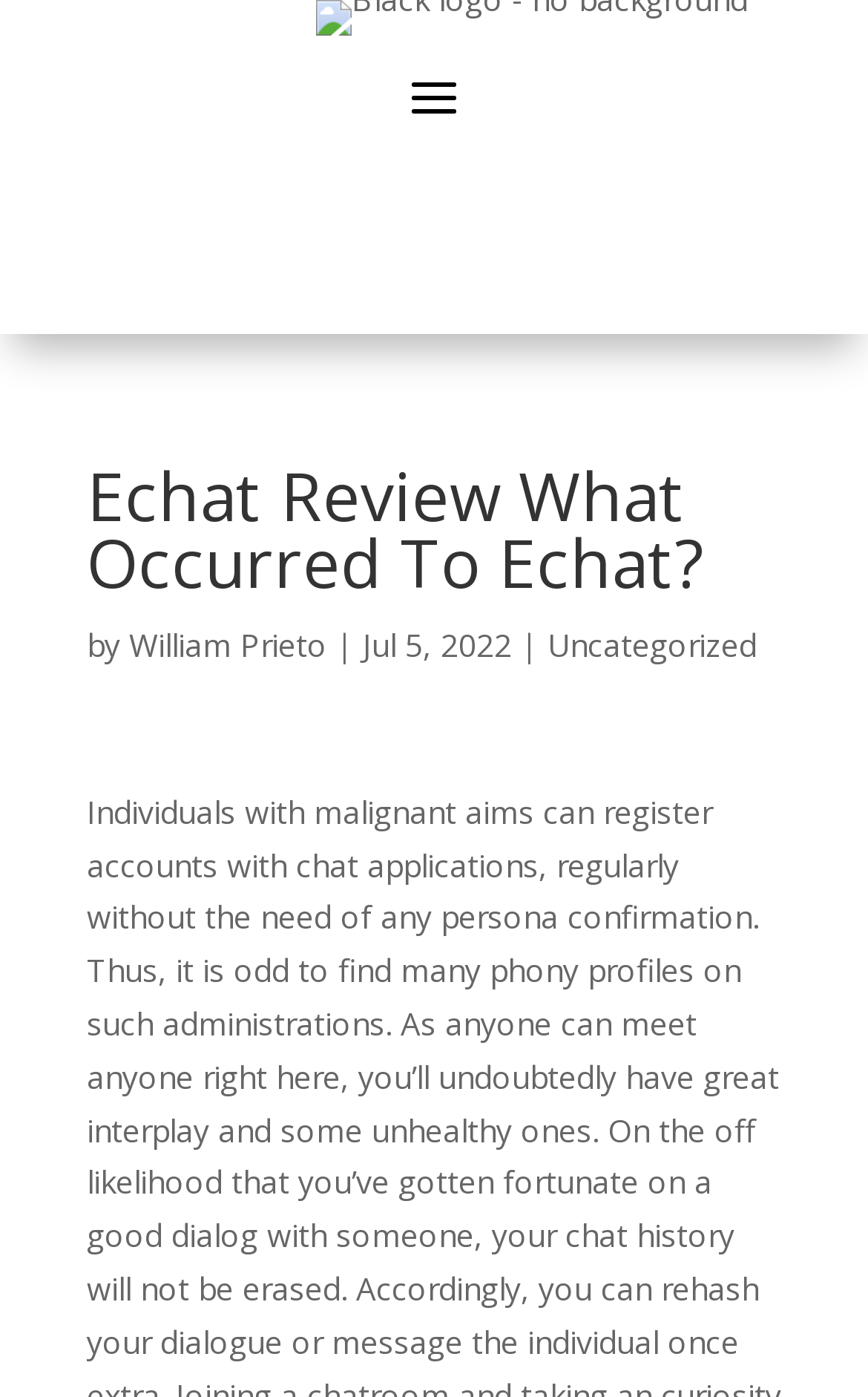Create an in-depth description of the webpage, covering main sections.

The webpage appears to be a blog post or article review about Echat, with a focus on what happened to the platform. At the top of the page, there is a black logo with no background, taking up a significant portion of the width. Below the logo, there is a heading that reads "Echat Review What Occurred To Echat?" which spans most of the page's width.

Underneath the heading, there is a byline that indicates the author of the post, "William Prieto", with a date "Jul 5, 2022" and a category "Uncategorized" on the right side of the byline. The author's name and the category are presented as links. The text "by" and the vertical bar "|" separate the author's name from the date and category, respectively.